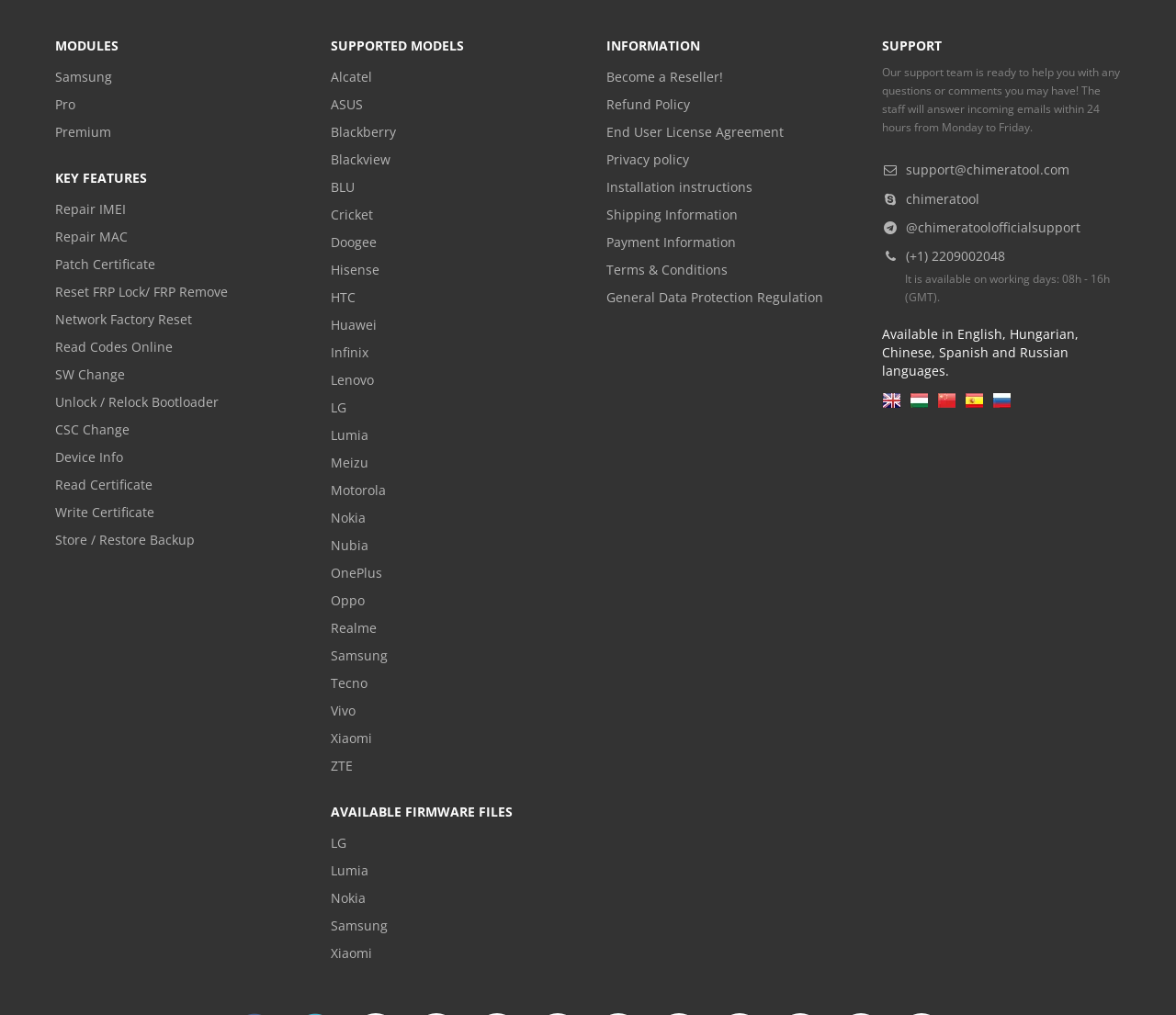Please identify the bounding box coordinates of the element's region that should be clicked to execute the following instruction: "Click on Samsung". The bounding box coordinates must be four float numbers between 0 and 1, i.e., [left, top, right, bottom].

[0.047, 0.062, 0.25, 0.09]